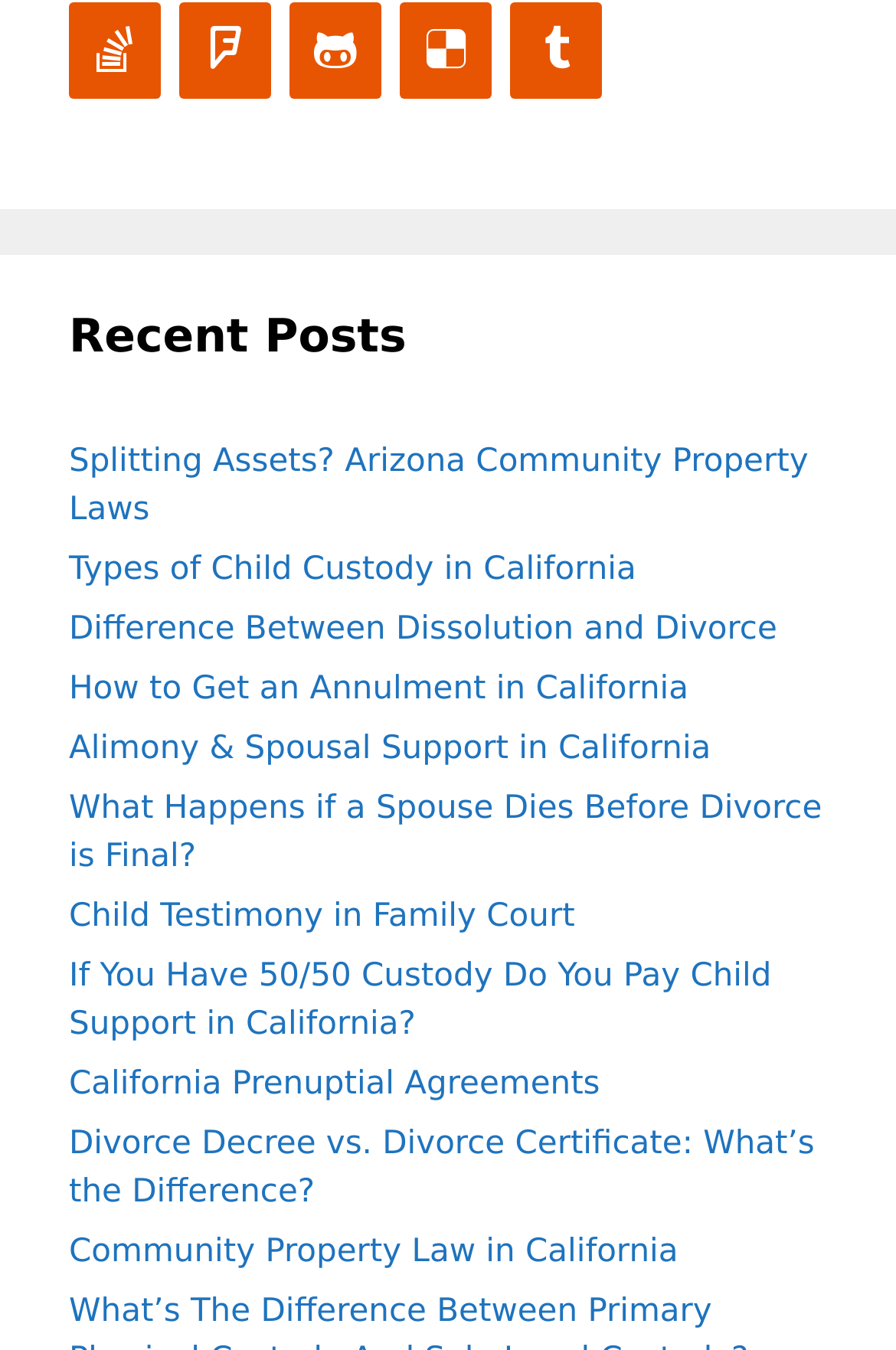Determine the bounding box coordinates for the clickable element to execute this instruction: "explore California Prenuptial Agreements". Provide the coordinates as four float numbers between 0 and 1, i.e., [left, top, right, bottom].

[0.077, 0.79, 0.67, 0.817]